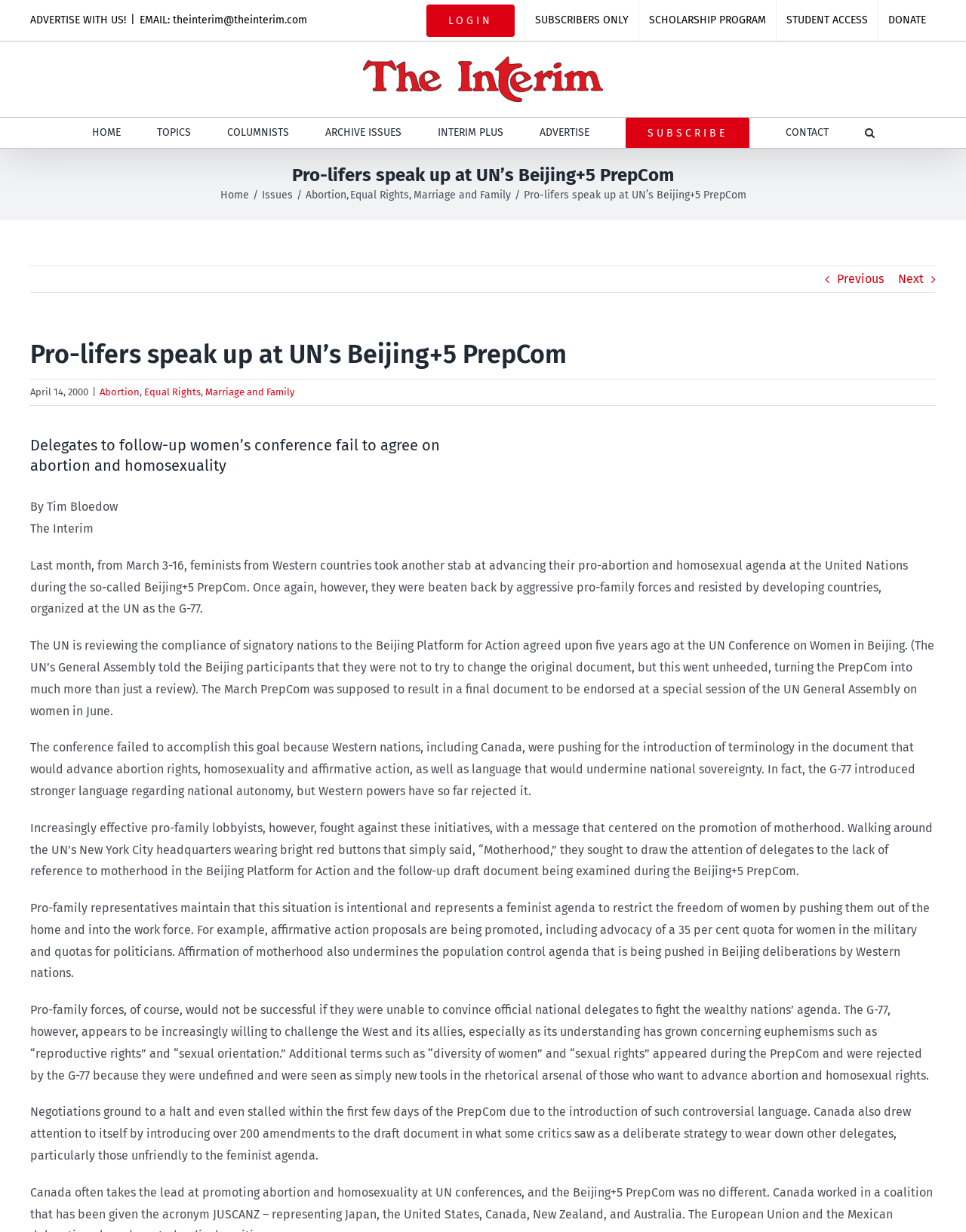Could you find the bounding box coordinates of the clickable area to complete this instruction: "Click on the 'LOGIN' link"?

[0.431, 0.0, 0.543, 0.033]